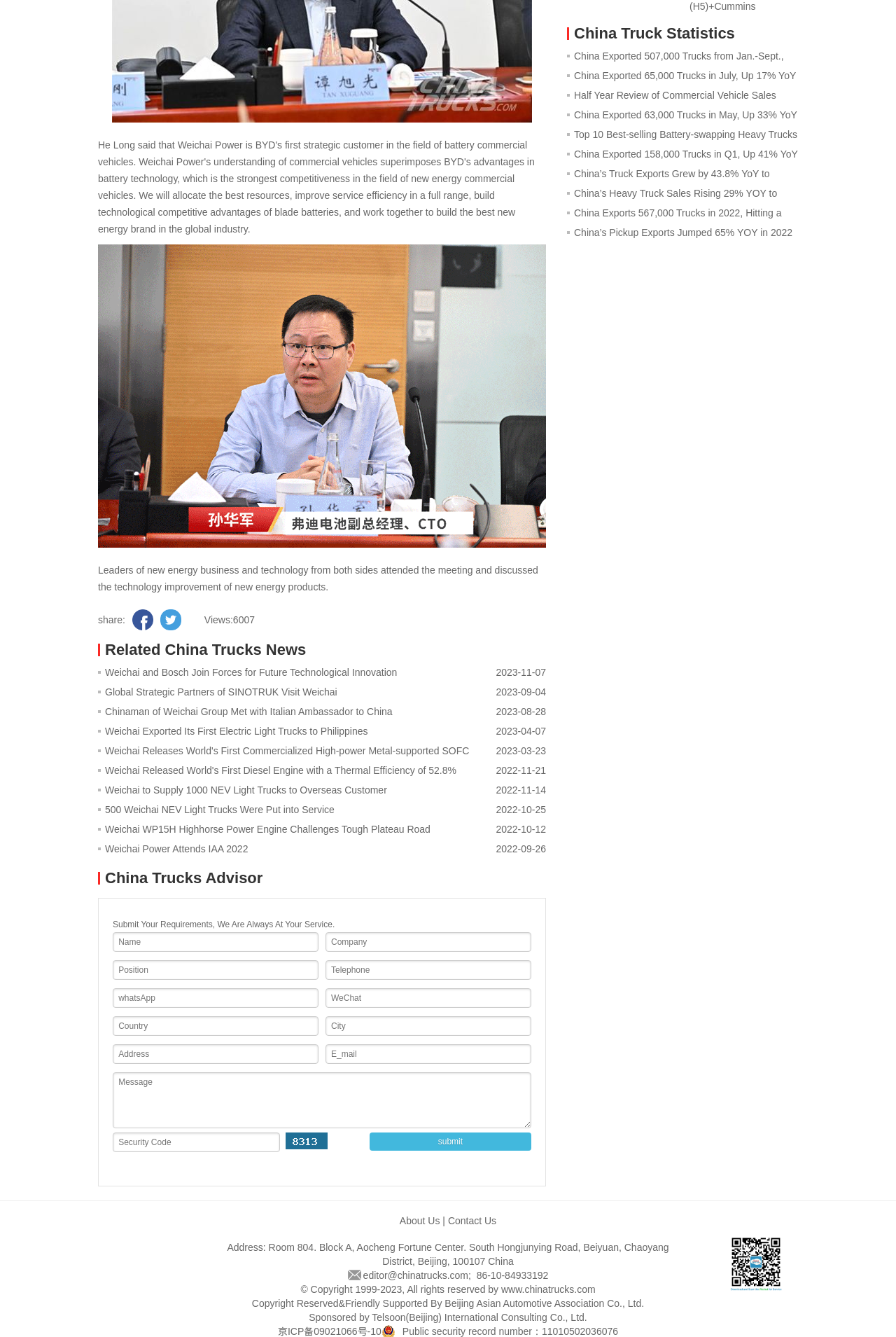Identify the bounding box coordinates of the specific part of the webpage to click to complete this instruction: "Read the news about Weichai and Bosch Join Forces for Future Technological Innovation".

[0.109, 0.495, 0.531, 0.51]